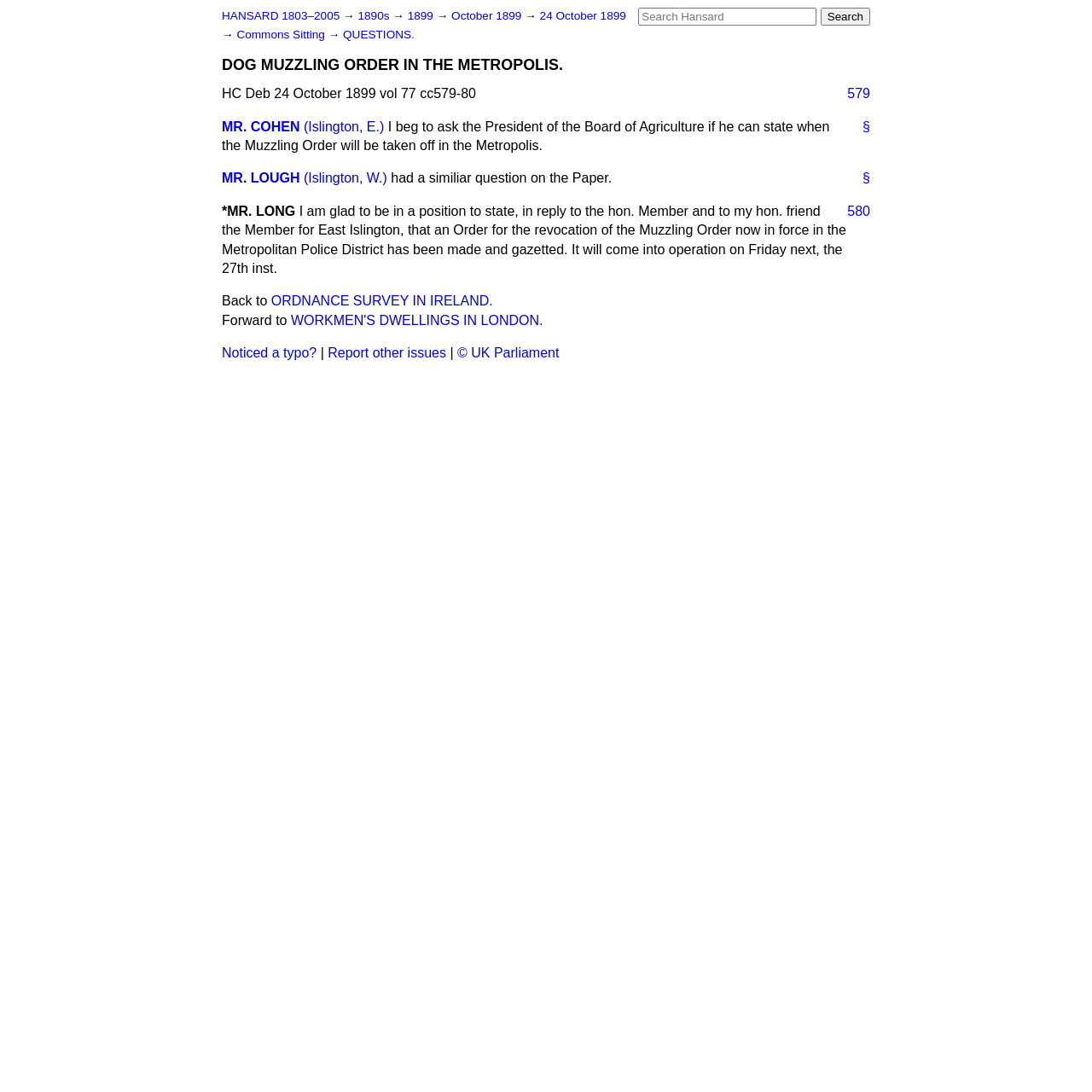Identify the bounding box coordinates for the element that needs to be clicked to fulfill this instruction: "Report other issues". Provide the coordinates in the format of four float numbers between 0 and 1: [left, top, right, bottom].

[0.3, 0.316, 0.409, 0.33]